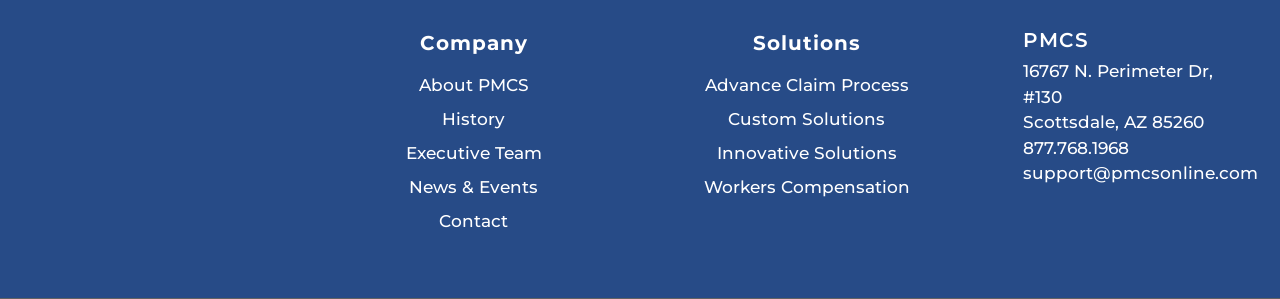Determine the bounding box coordinates for the element that should be clicked to follow this instruction: "Learn about custom solutions". The coordinates should be given as four float numbers between 0 and 1, in the format [left, top, right, bottom].

[0.539, 0.341, 0.721, 0.455]